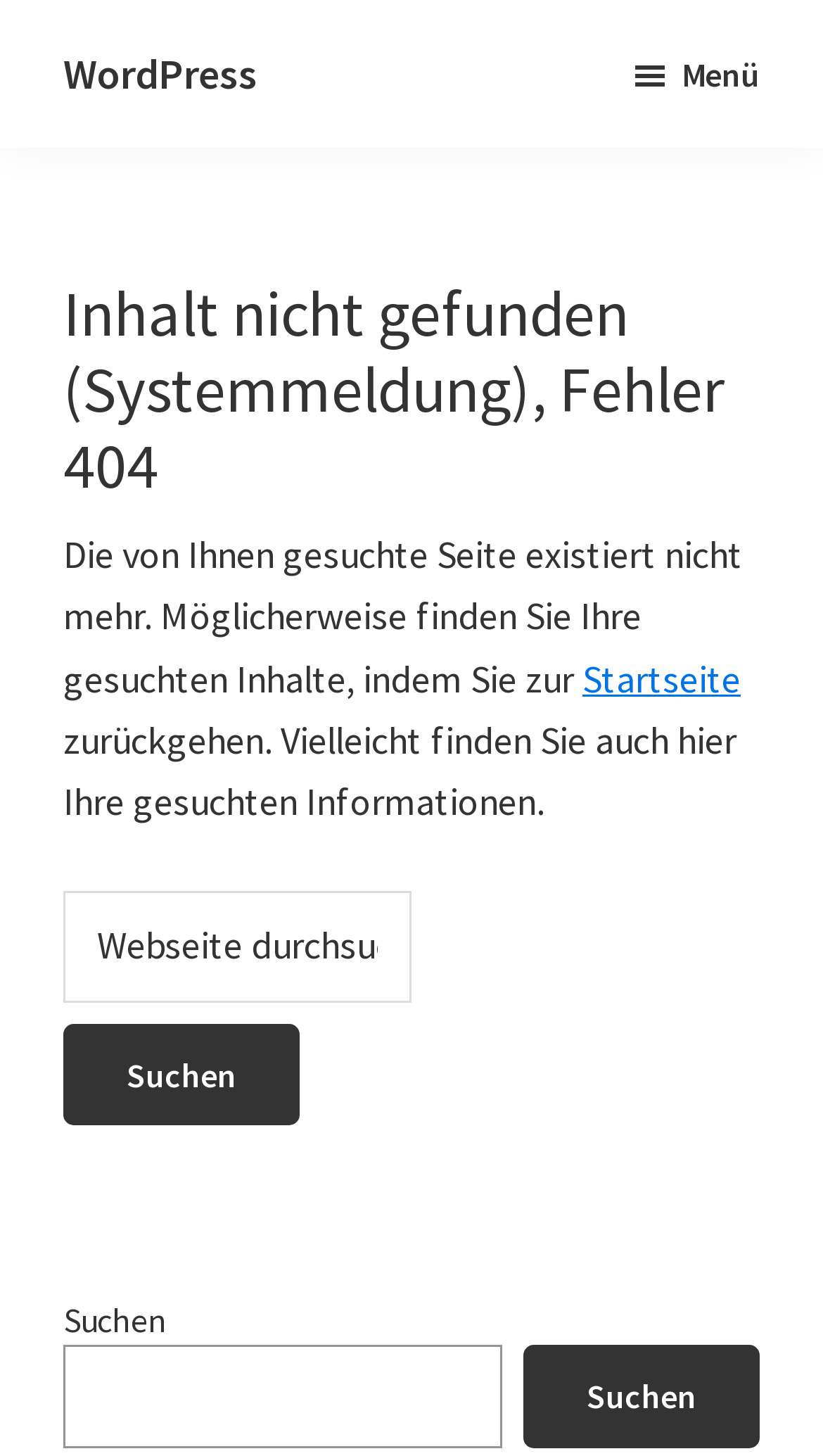From the image, can you give a detailed response to the question below:
How many search boxes are present on the page?

There are two search boxes present on the page, one in the main content area and another in the sidebar, as indicated by the presence of two search elements with the label 'Webseite durchsuchen' and 'Suchen' respectively.